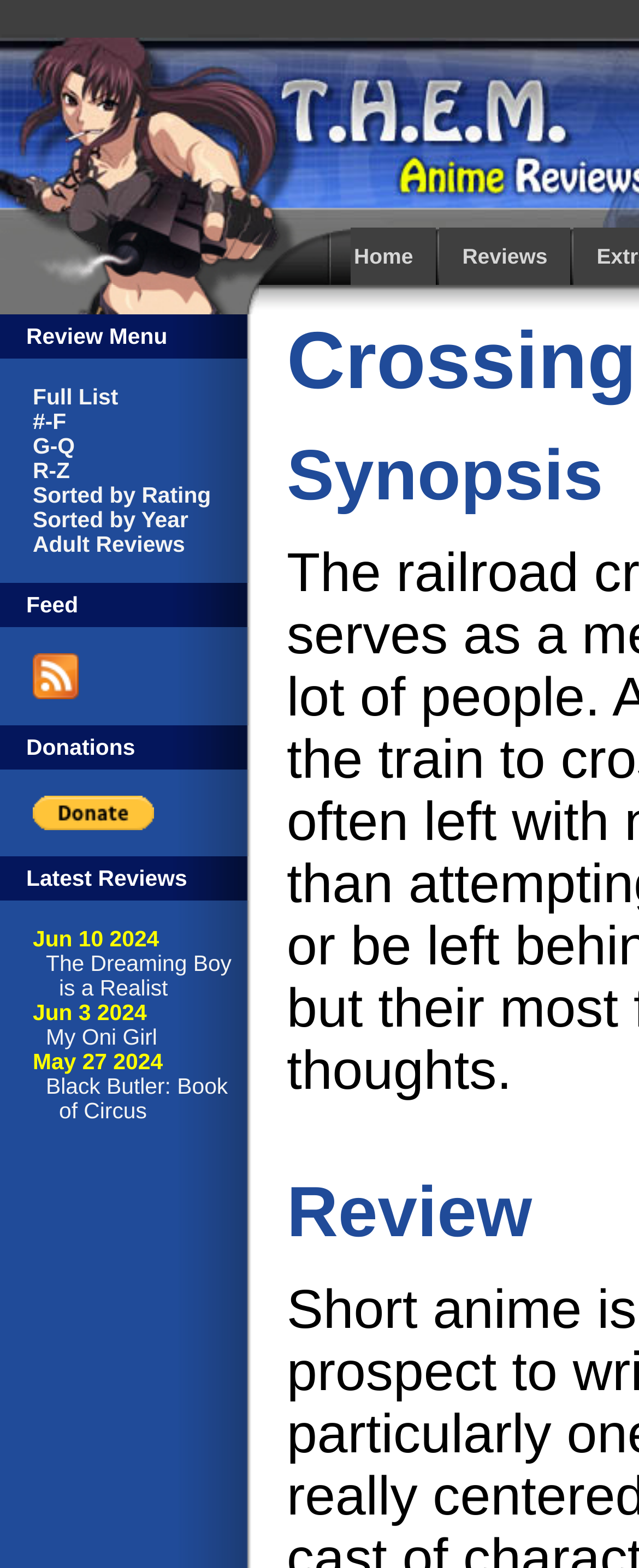How many links are there in the 'Latest Reviews' section?
Use the image to answer the question with a single word or phrase.

3